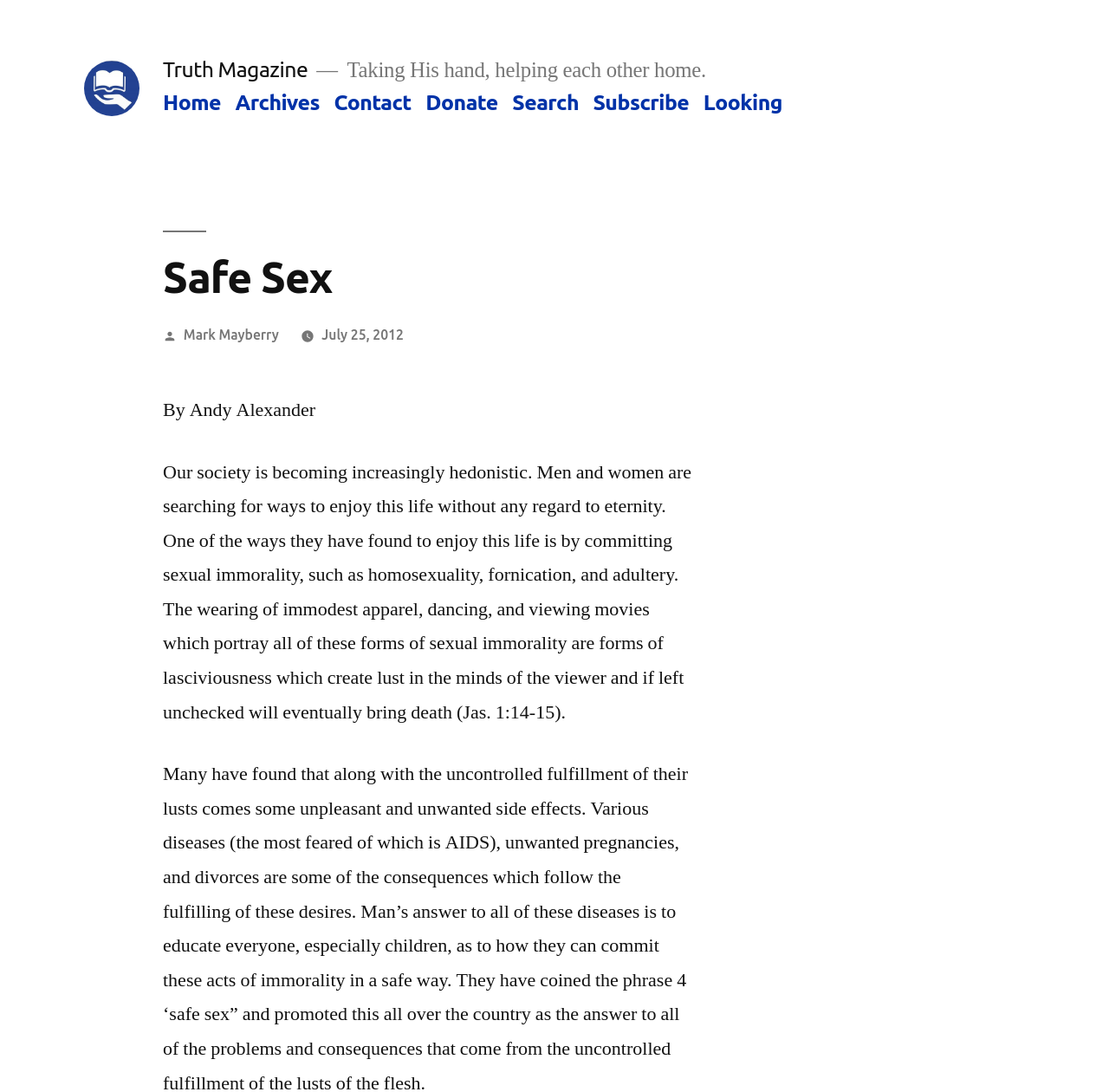Determine the bounding box coordinates of the area to click in order to meet this instruction: "visit archives".

[0.212, 0.083, 0.288, 0.105]